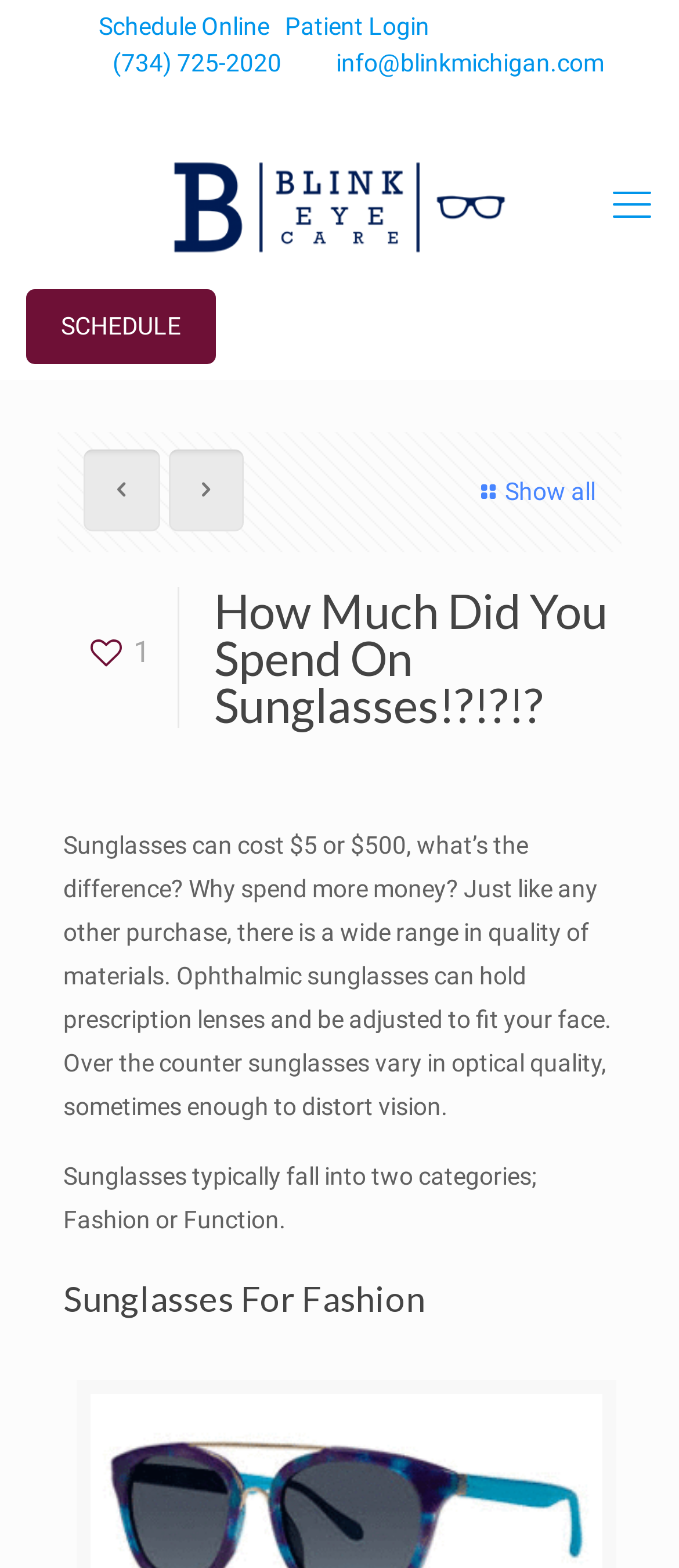Determine the bounding box coordinates for the UI element described. Format the coordinates as (top-left x, top-left y, bottom-right x, bottom-right y) and ensure all values are between 0 and 1. Element description: SCHEDULE

[0.038, 0.184, 0.318, 0.232]